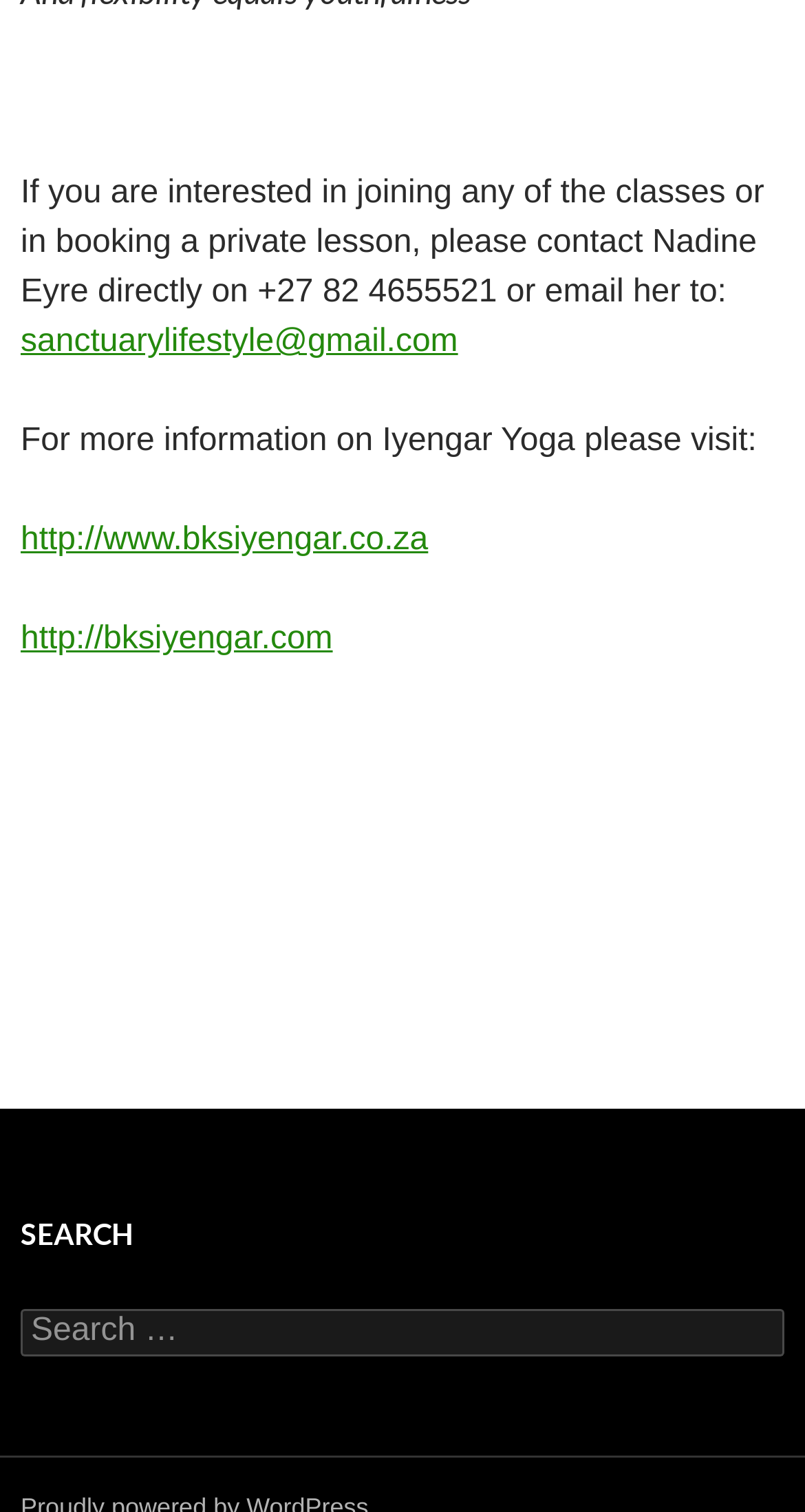Can you give a detailed response to the following question using the information from the image? What is the heading above the search box?

The heading above the search box is 'SEARCH', which is a clear indication that the box below is used for searching the website.